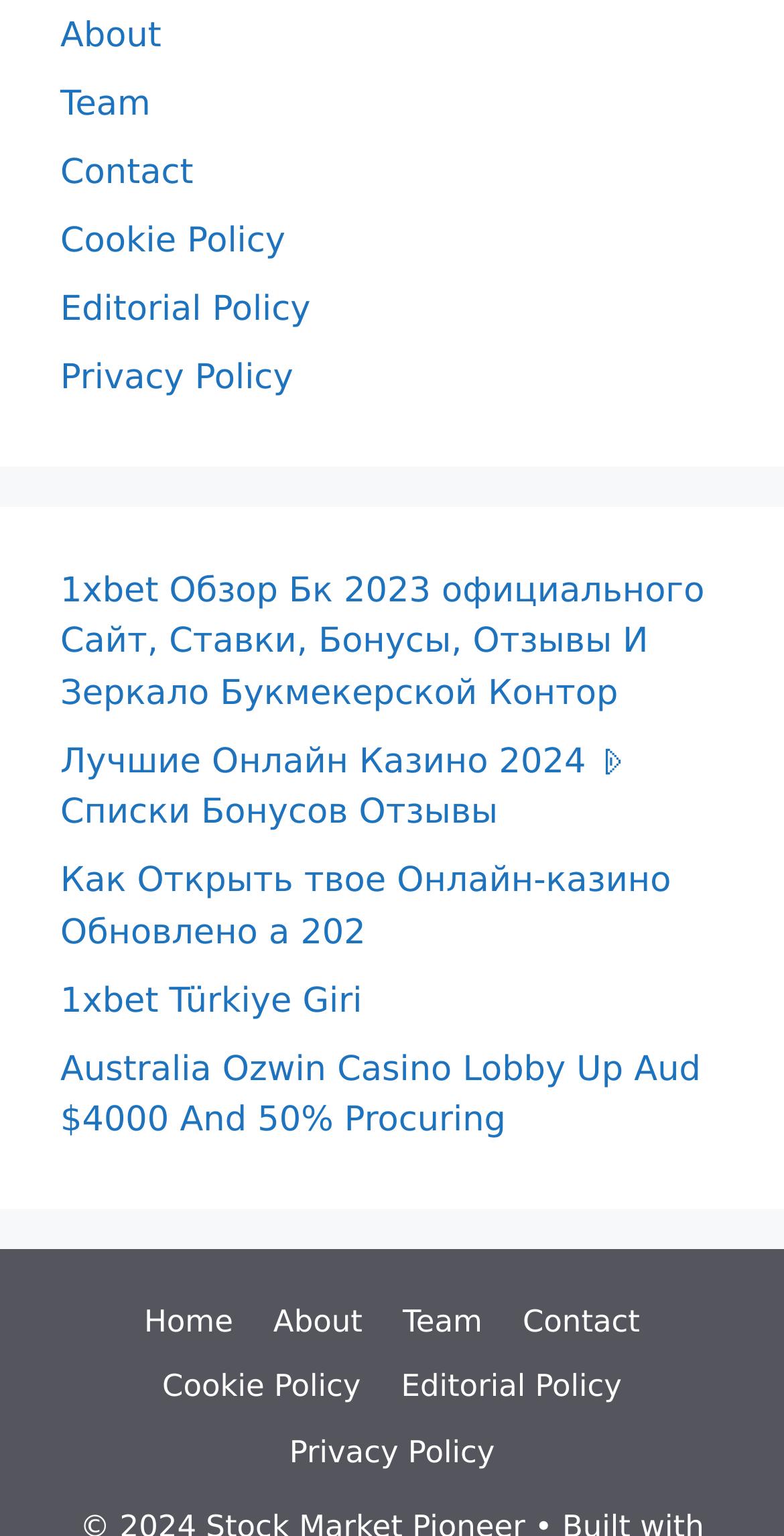Determine the bounding box coordinates of the region I should click to achieve the following instruction: "contact us". Ensure the bounding box coordinates are four float numbers between 0 and 1, i.e., [left, top, right, bottom].

[0.667, 0.848, 0.816, 0.872]